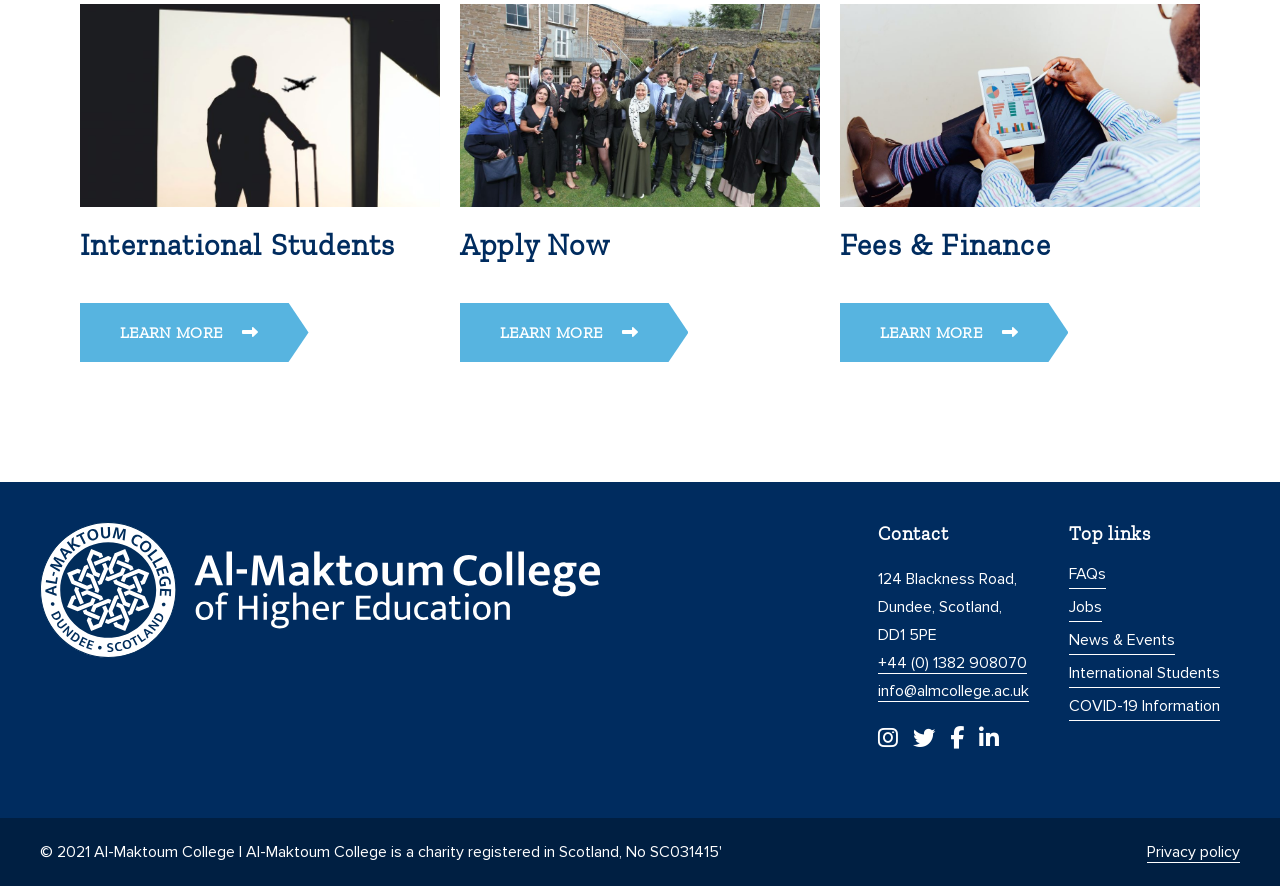Respond to the question with just a single word or phrase: 
What is the third article's heading on the webpage?

Fees & Finance